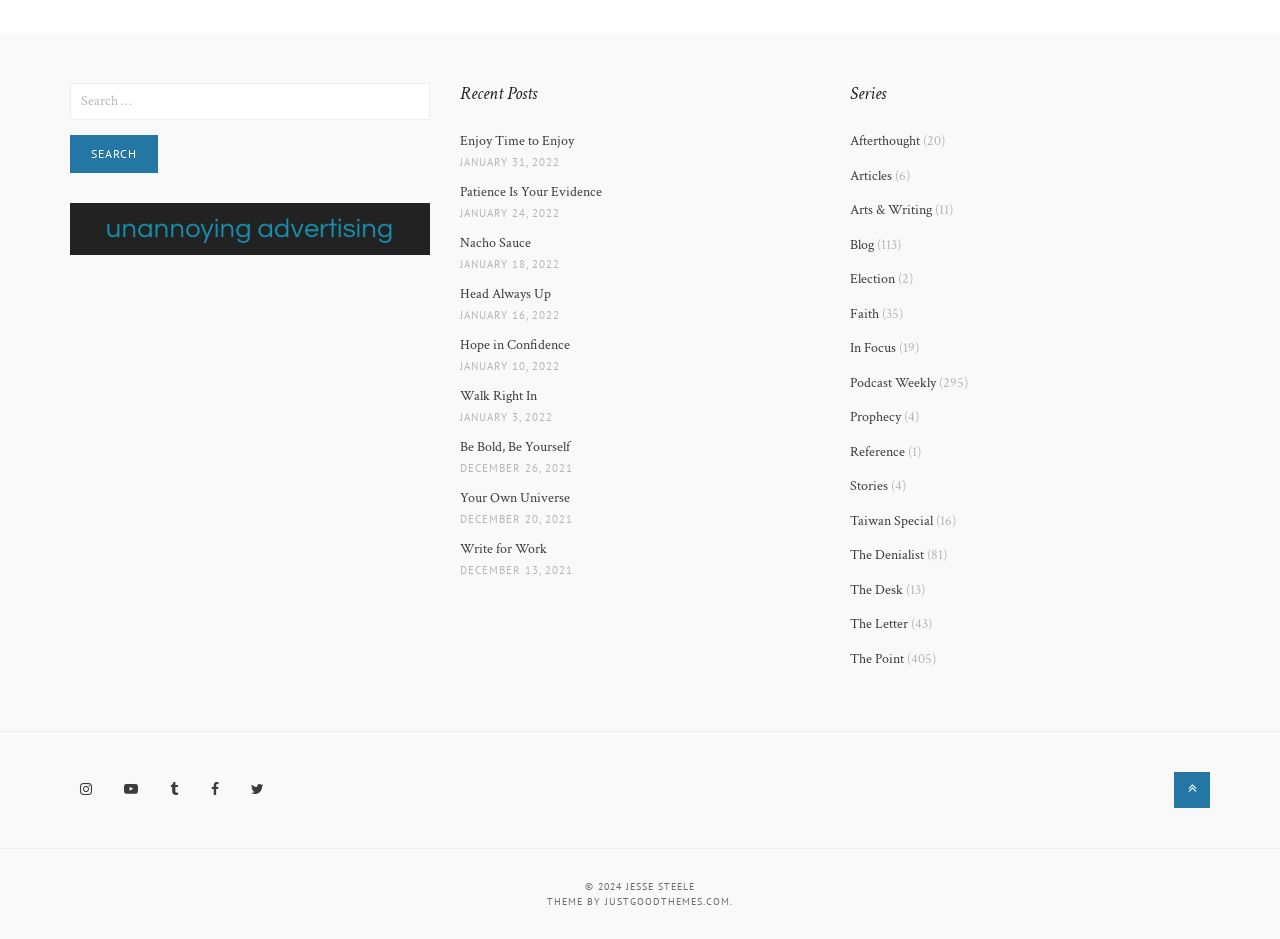Determine the bounding box coordinates of the region that needs to be clicked to achieve the task: "Visit the 'badAad.one' website".

[0.055, 0.233, 0.336, 0.252]